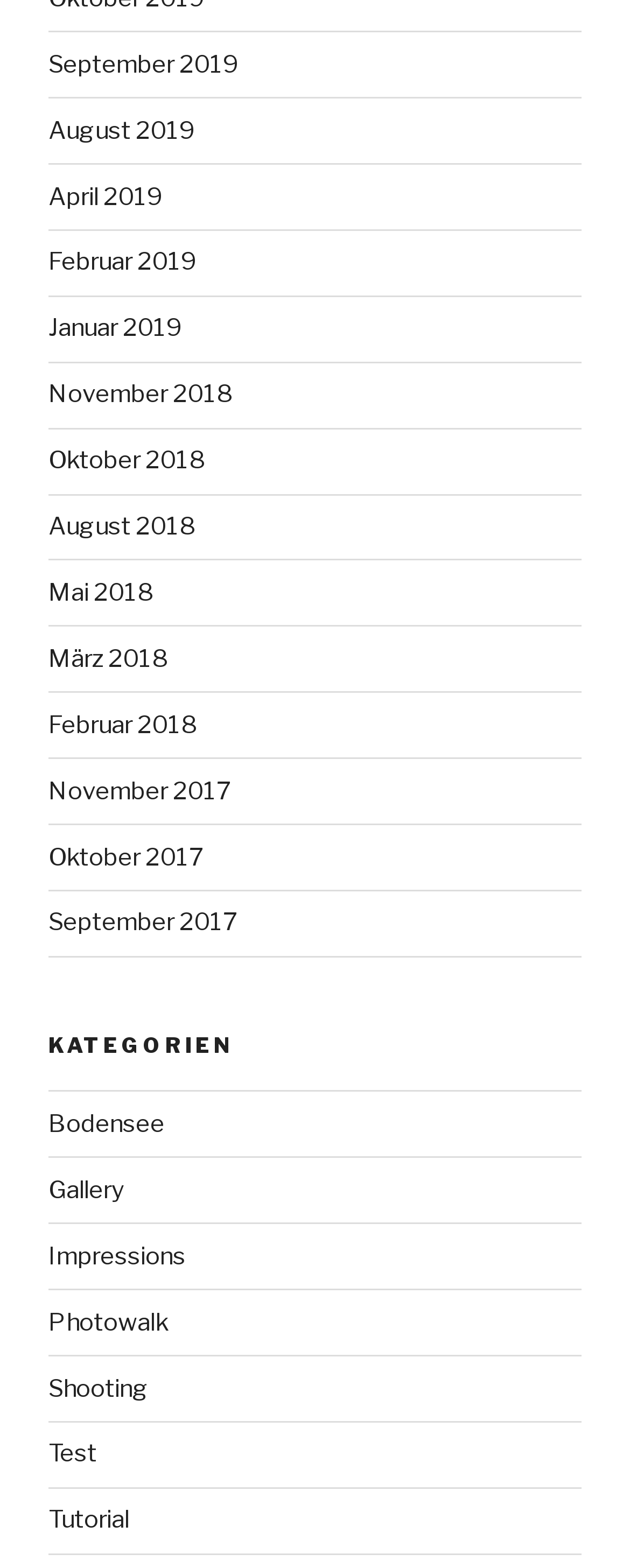Please provide a comprehensive answer to the question below using the information from the image: What is the earliest month listed?

By examining the list of links, I found that the earliest month listed is November 2017, which is located at the bottom of the list.